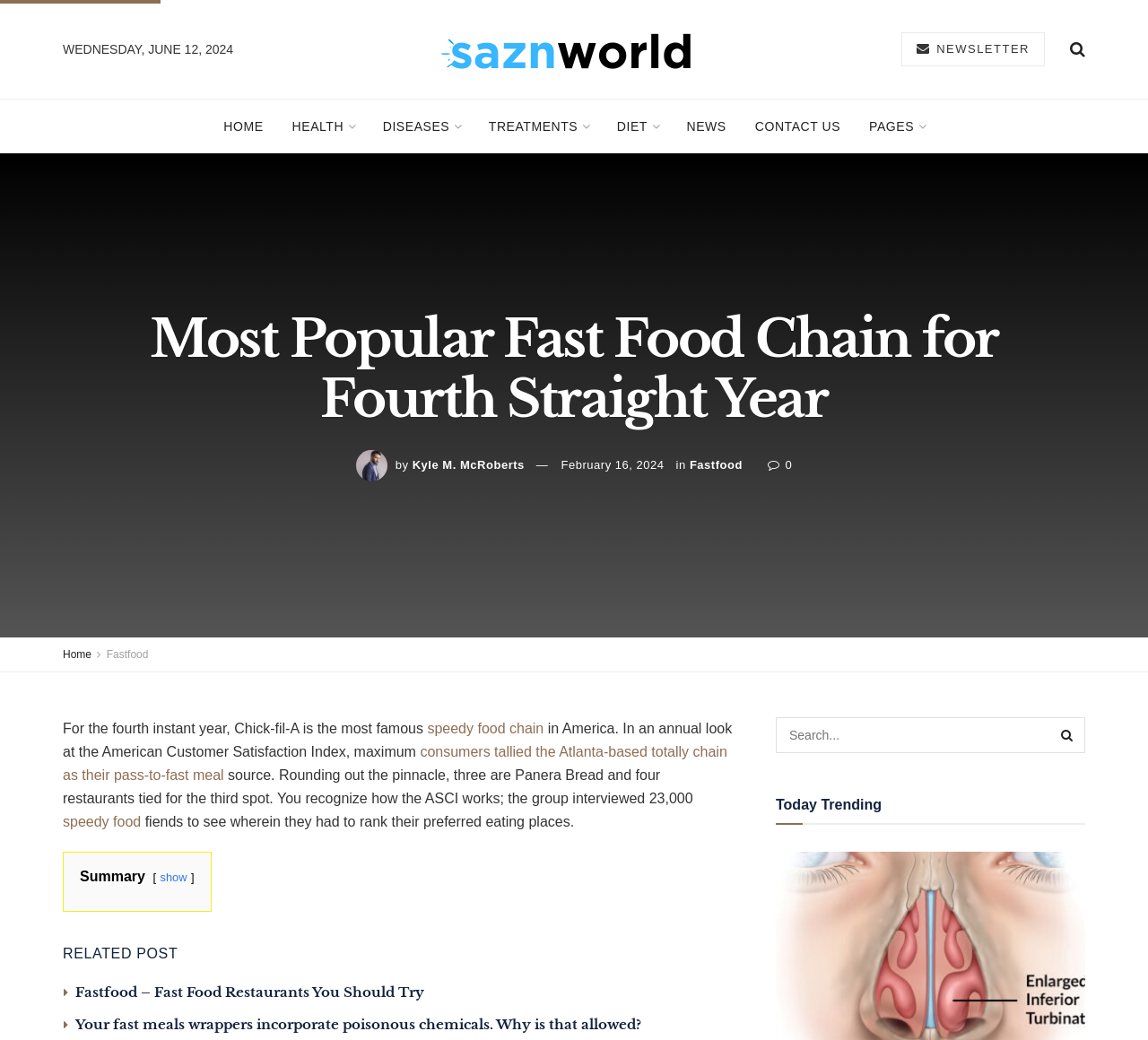Determine the bounding box coordinates for the UI element with the following description: "Kyle M. McRoberts". The coordinates should be four float numbers between 0 and 1, represented as [left, top, right, bottom].

[0.359, 0.44, 0.457, 0.453]